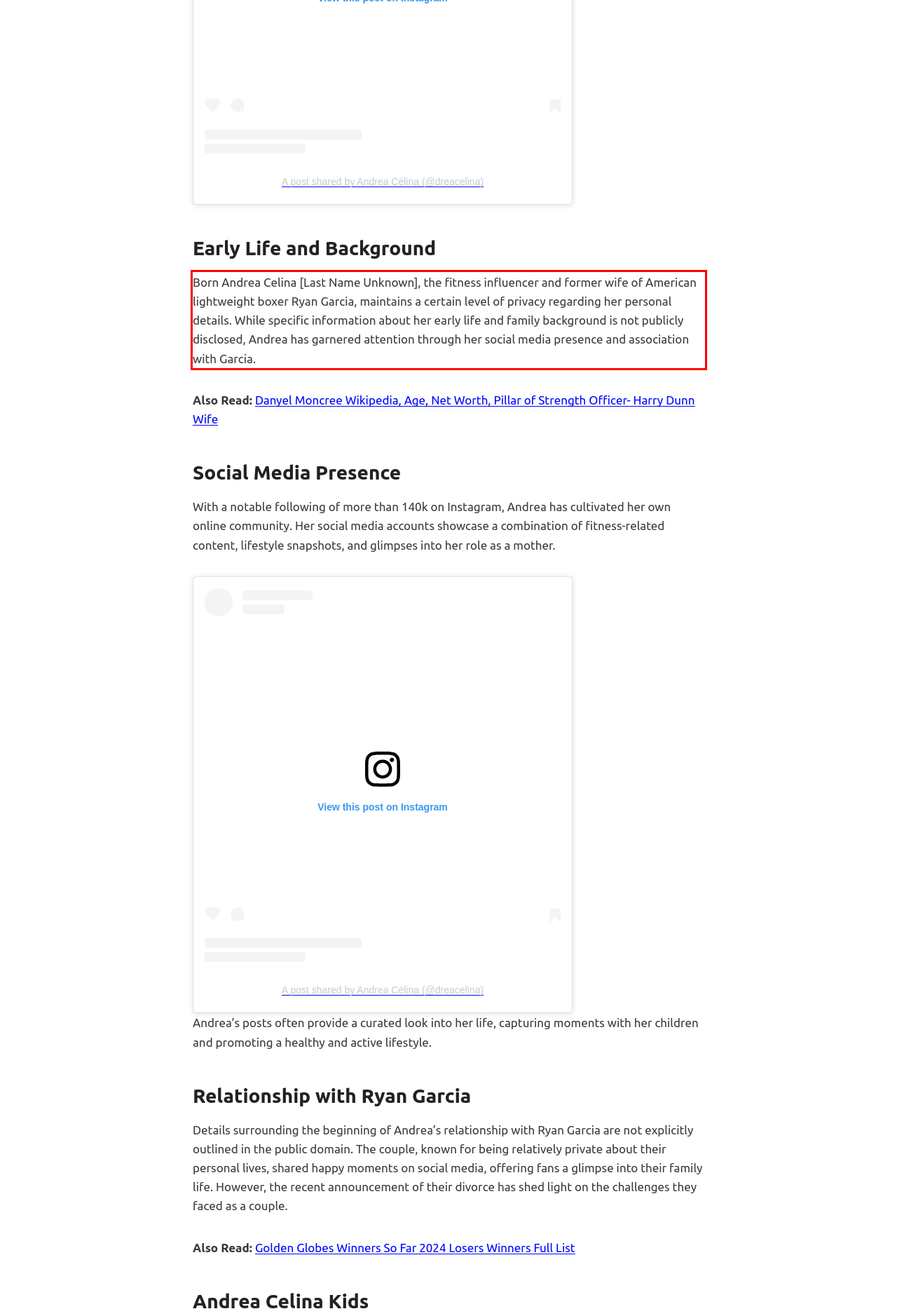Analyze the screenshot of the webpage that features a red bounding box and recognize the text content enclosed within this red bounding box.

Born Andrea Celina [Last Name Unknown], the fitness influencer and former wife of American lightweight boxer Ryan Garcia, maintains a certain level of privacy regarding her personal details. While specific information about her early life and family background is not publicly disclosed, Andrea has garnered attention through her social media presence and association with Garcia.